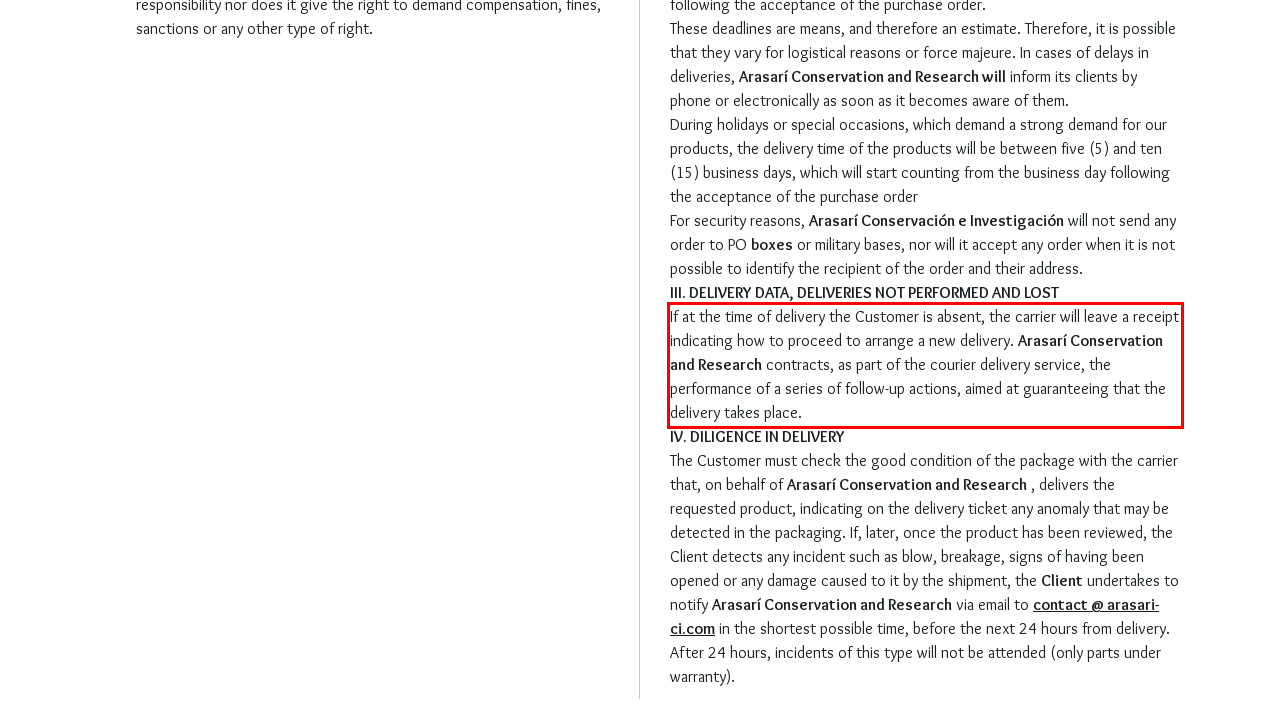Using the provided screenshot, read and generate the text content within the red-bordered area.

If at the time of delivery the Customer is absent, the carrier will leave a receipt indicating how to proceed to arrange a new delivery. Arasarí Conservation and Research contracts, as part of the courier delivery service, the performance of a series of follow-up actions, aimed at guaranteeing that the delivery takes place.